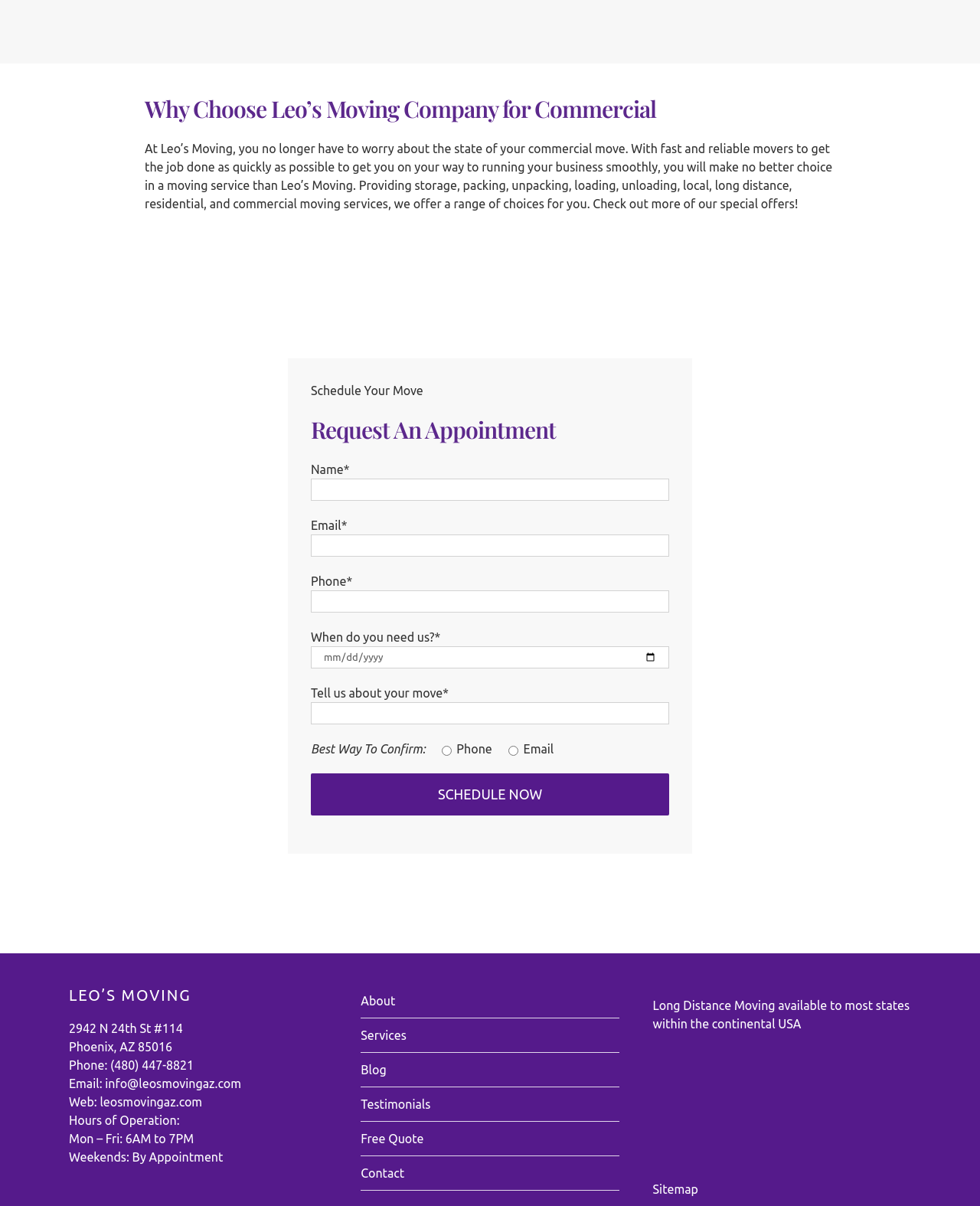How can I schedule a move?
Please answer the question as detailed as possible based on the image.

To schedule a move, I can fill out the contact form, which is located in the middle of the page. The form has fields for name, email, phone, and other details, and a 'Schedule Now' button at the bottom. This form allows me to request an appointment and provide information about my move.